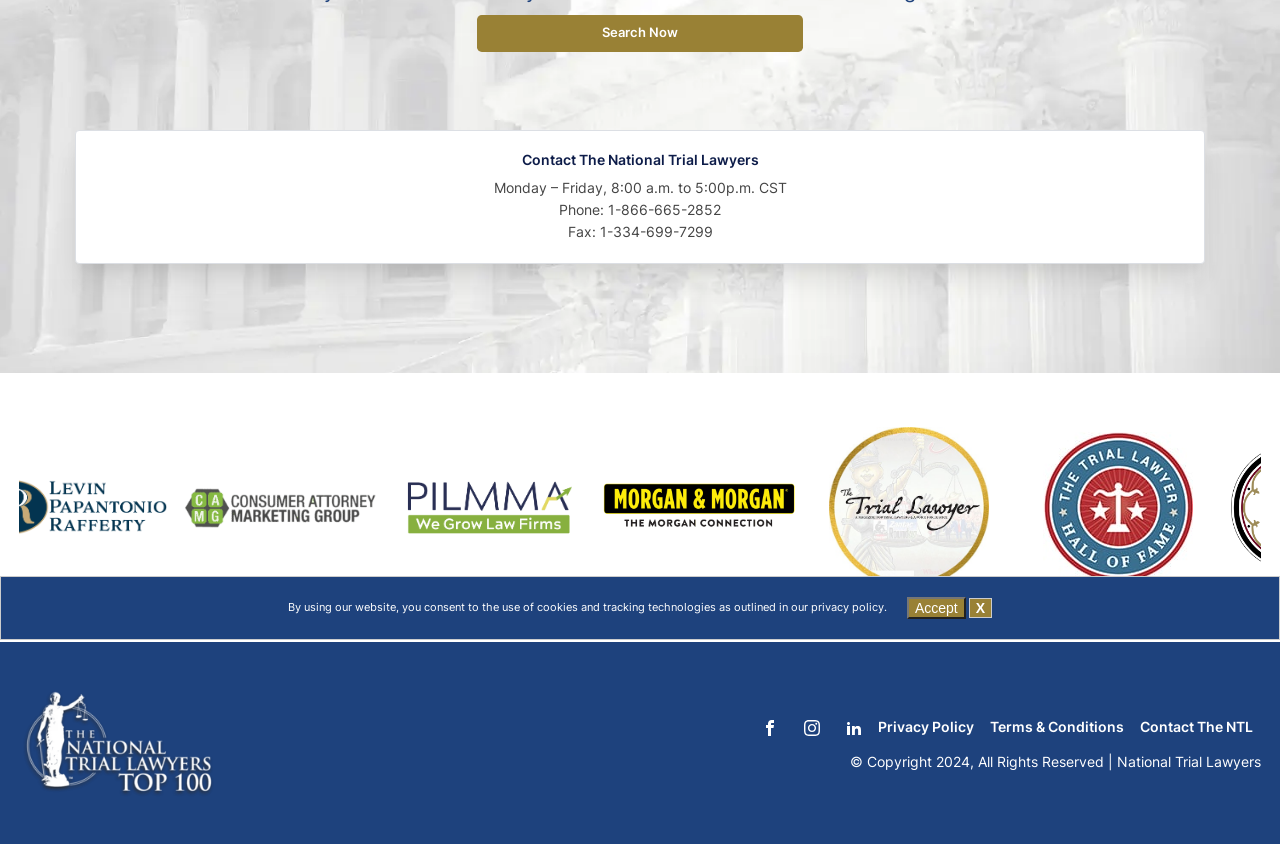Using the element description: "Contact The NTL", determine the bounding box coordinates for the specified UI element. The coordinates should be four float numbers between 0 and 1, [left, top, right, bottom].

[0.89, 0.85, 0.979, 0.875]